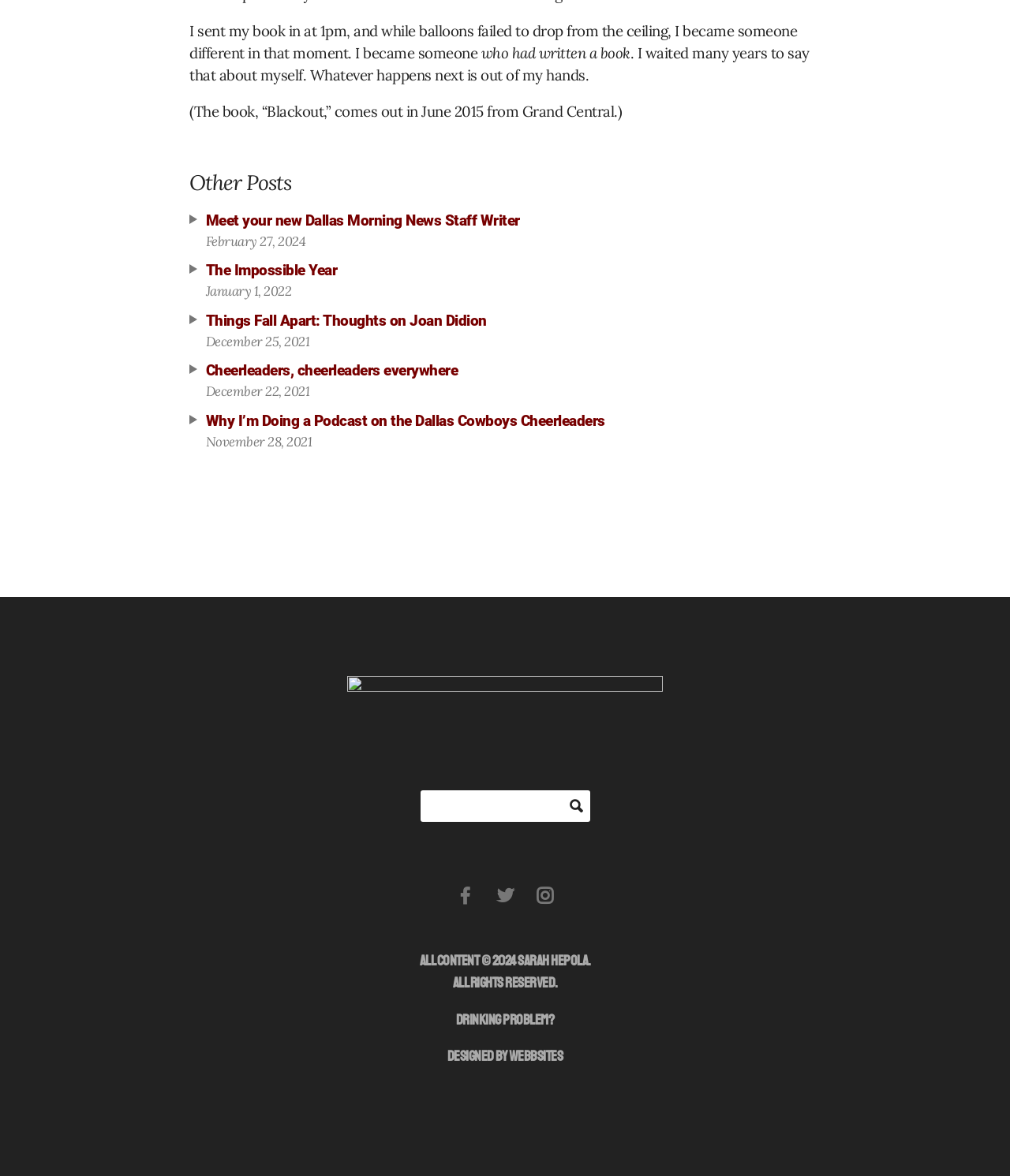Determine the bounding box coordinates of the clickable region to execute the instruction: "Visit the homepage of Sarah Hepola". The coordinates should be four float numbers between 0 and 1, denoted as [left, top, right, bottom].

[0.156, 0.575, 0.844, 0.647]